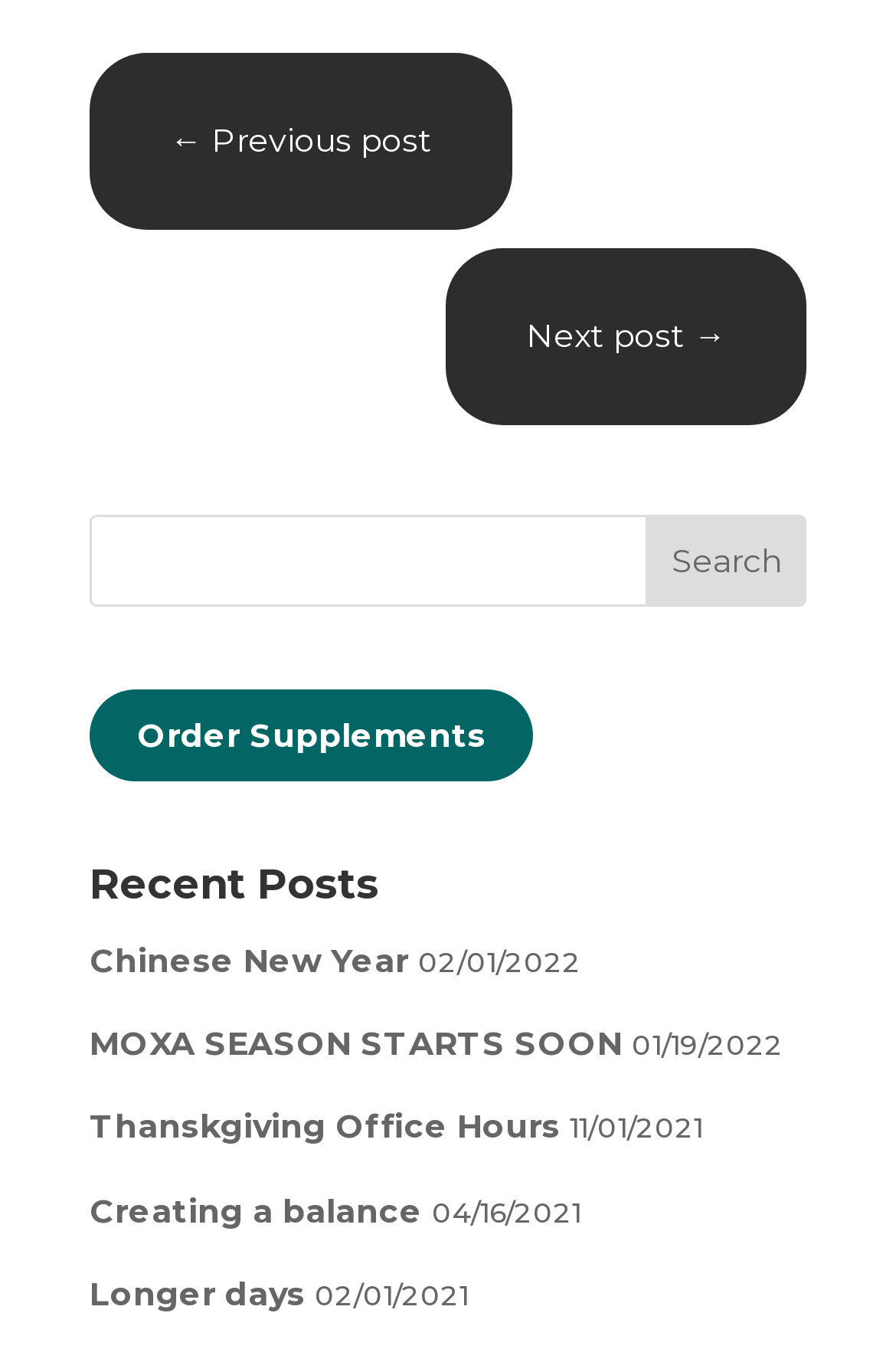Please provide the bounding box coordinates in the format (top-left x, top-left y, bottom-right x, bottom-right y). Remember, all values are floating point numbers between 0 and 1. What is the bounding box coordinate of the region described as: name="s"

[0.1, 0.381, 0.9, 0.449]